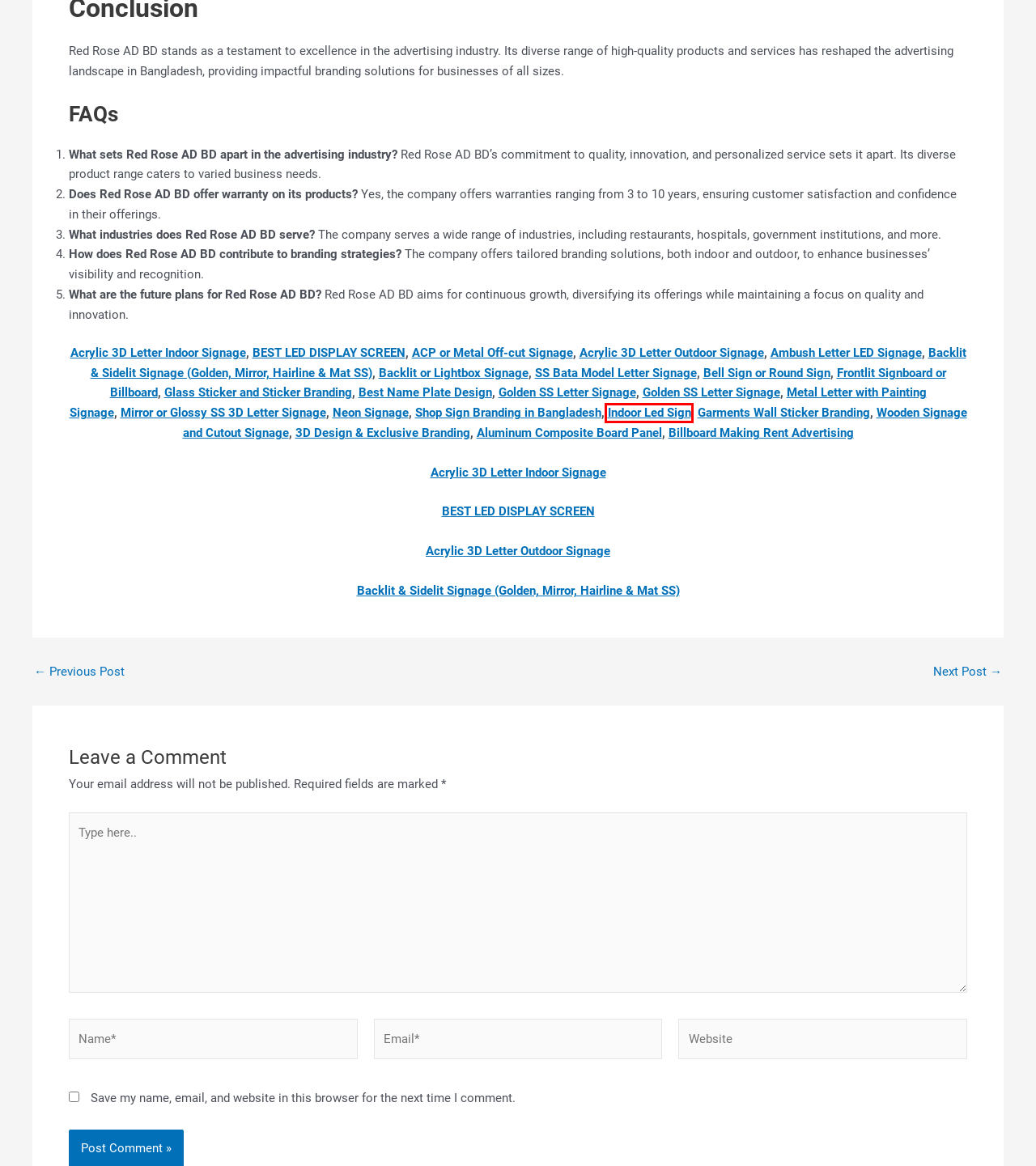You are looking at a screenshot of a webpage with a red bounding box around an element. Determine the best matching webpage description for the new webpage resulting from clicking the element in the red bounding box. Here are the descriptions:
A. Garments Wall Sticker Branding
B. Frosted Sticker for Glass & Frosted Paper
C. Best Wall Sticker And Wall Branding in Bangladesh
D. BEST LED DISPLAY SCREEN PRICE IN BANGLADESH
E. Best Indoor Led Sign in Bangladesh
F. Nameplate Design in Bangladesh
G. Bell Sign or Round Sign
H. ACP or Metal Off-cut Signage

E